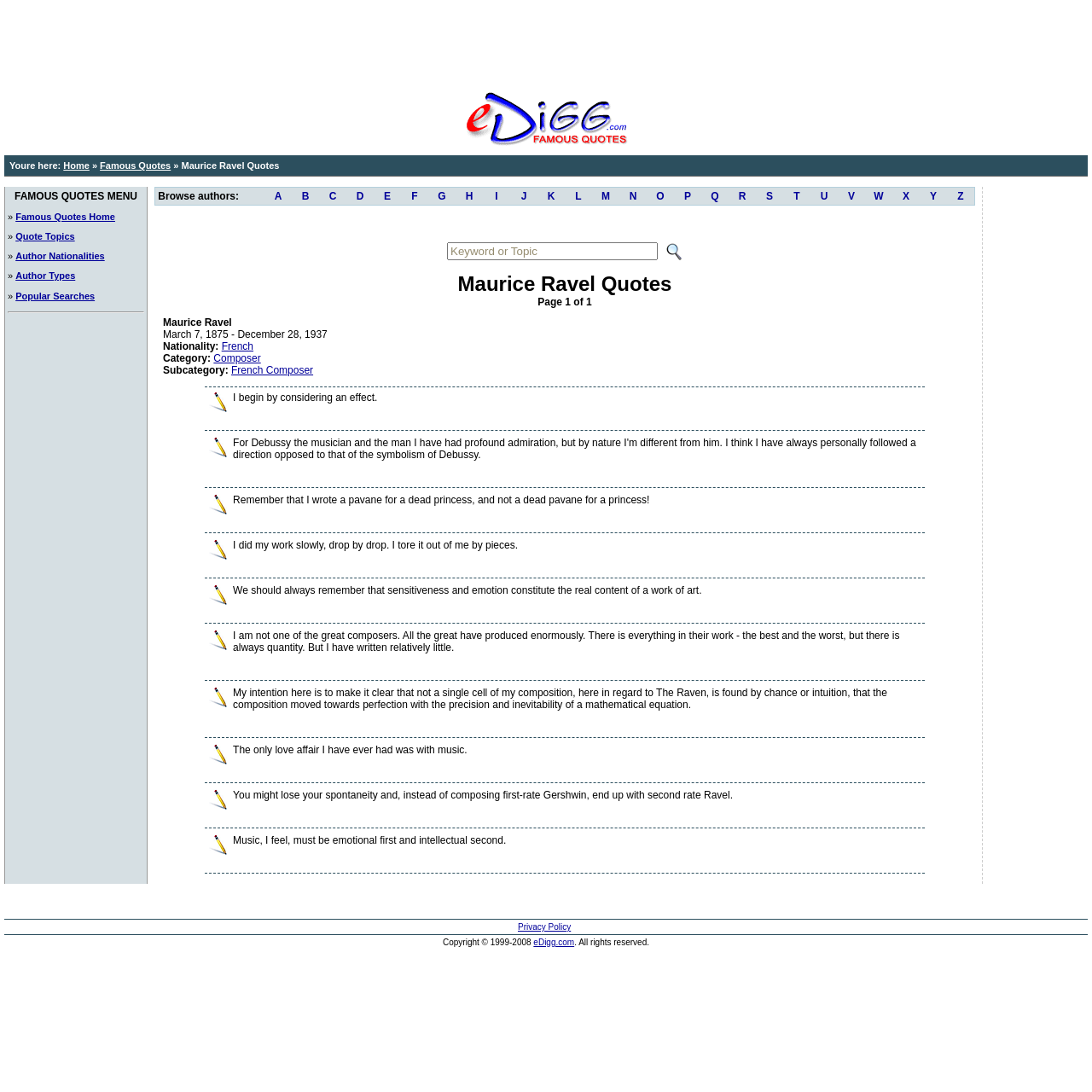Please specify the bounding box coordinates for the clickable region that will help you carry out the instruction: "Search for quotes by author nationality by clicking on 'Author Nationalities'".

[0.014, 0.23, 0.096, 0.239]